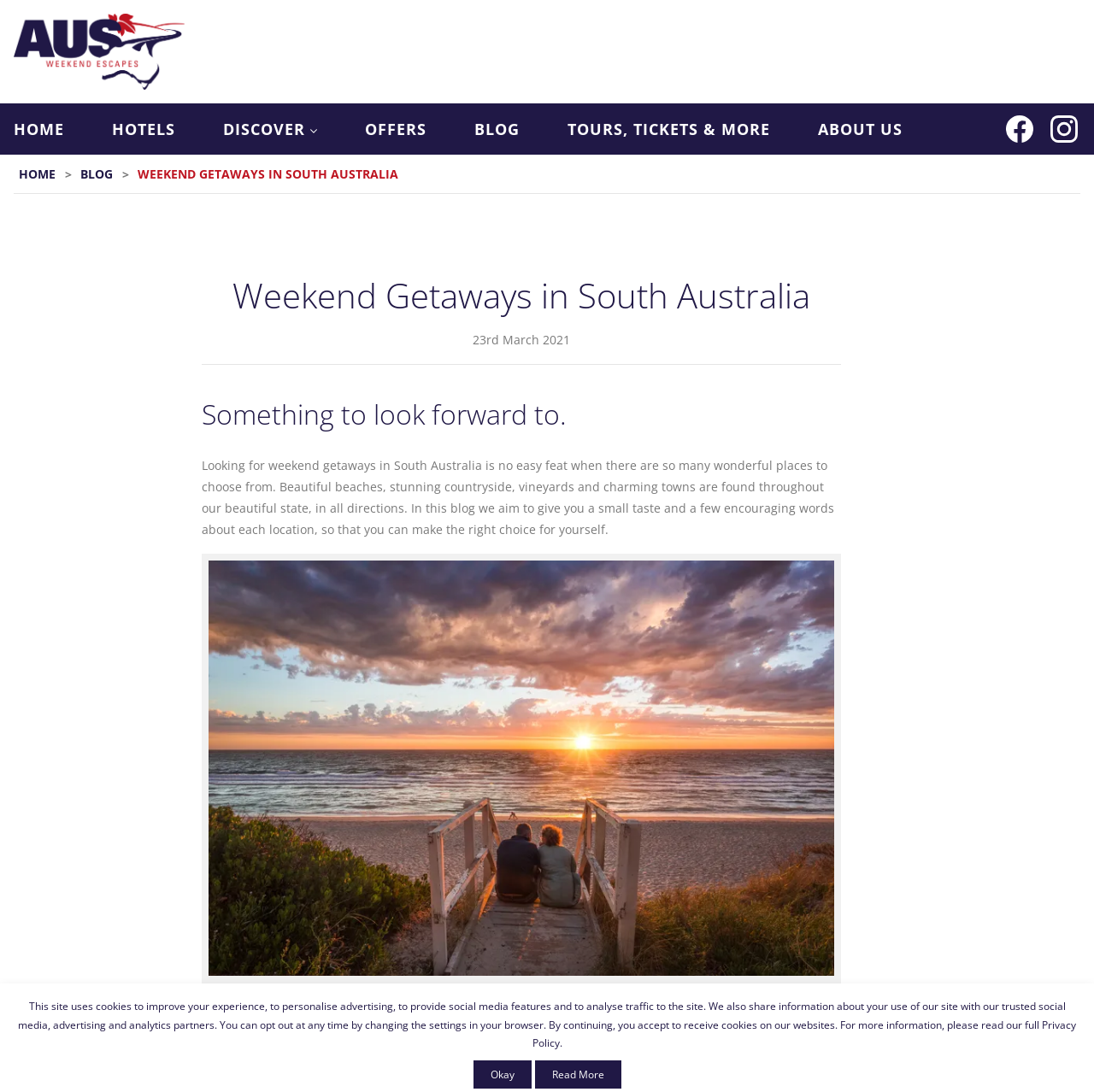Determine the bounding box coordinates for the HTML element described here: "alt="Aus Weekend Escapes"".

[0.012, 0.013, 0.169, 0.082]